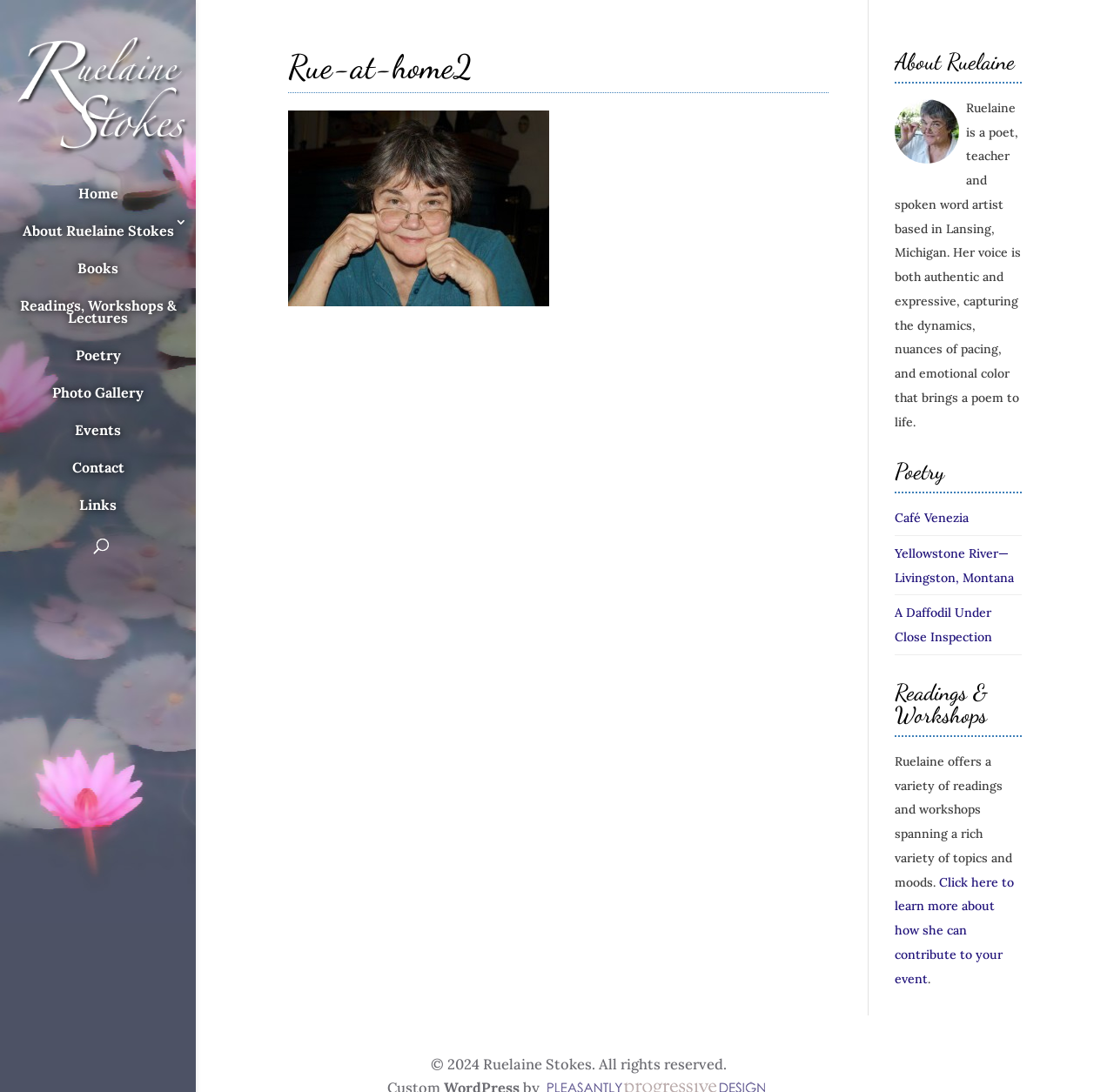Indicate the bounding box coordinates of the element that must be clicked to execute the instruction: "View 'About Ruelaine Stokes 3'". The coordinates should be given as four float numbers between 0 and 1, i.e., [left, top, right, bottom].

[0.0, 0.198, 0.184, 0.232]